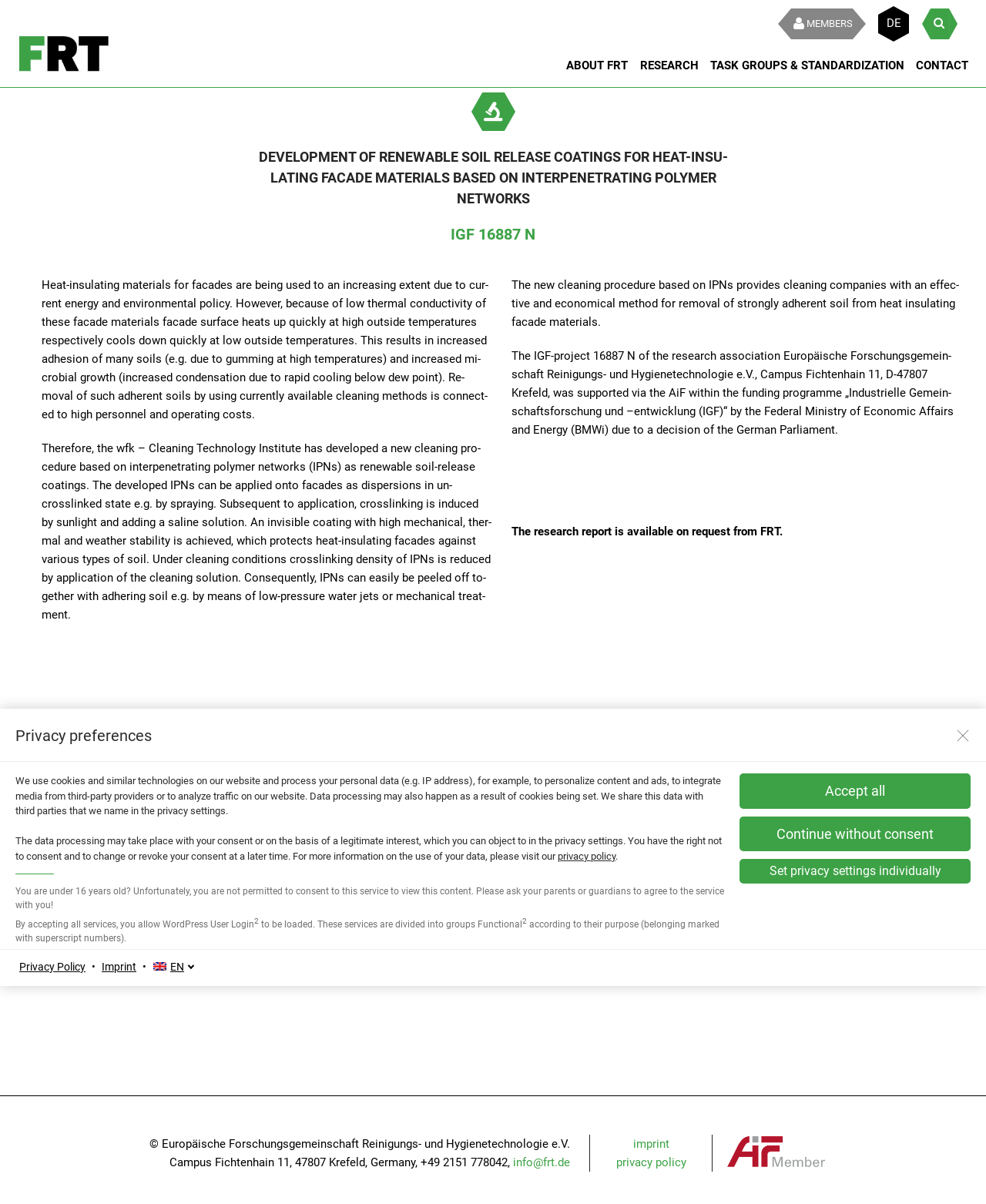Analyze the image and provide a detailed answer to the question: What is the name of the research association?

I found this answer by looking at the StaticText element with the text 'Europäische Forschungsgemeinschaft Reinigungs- und Hygienetechnologie e.V.' which is located at the bottom of the webpage, in the contentinfo section.